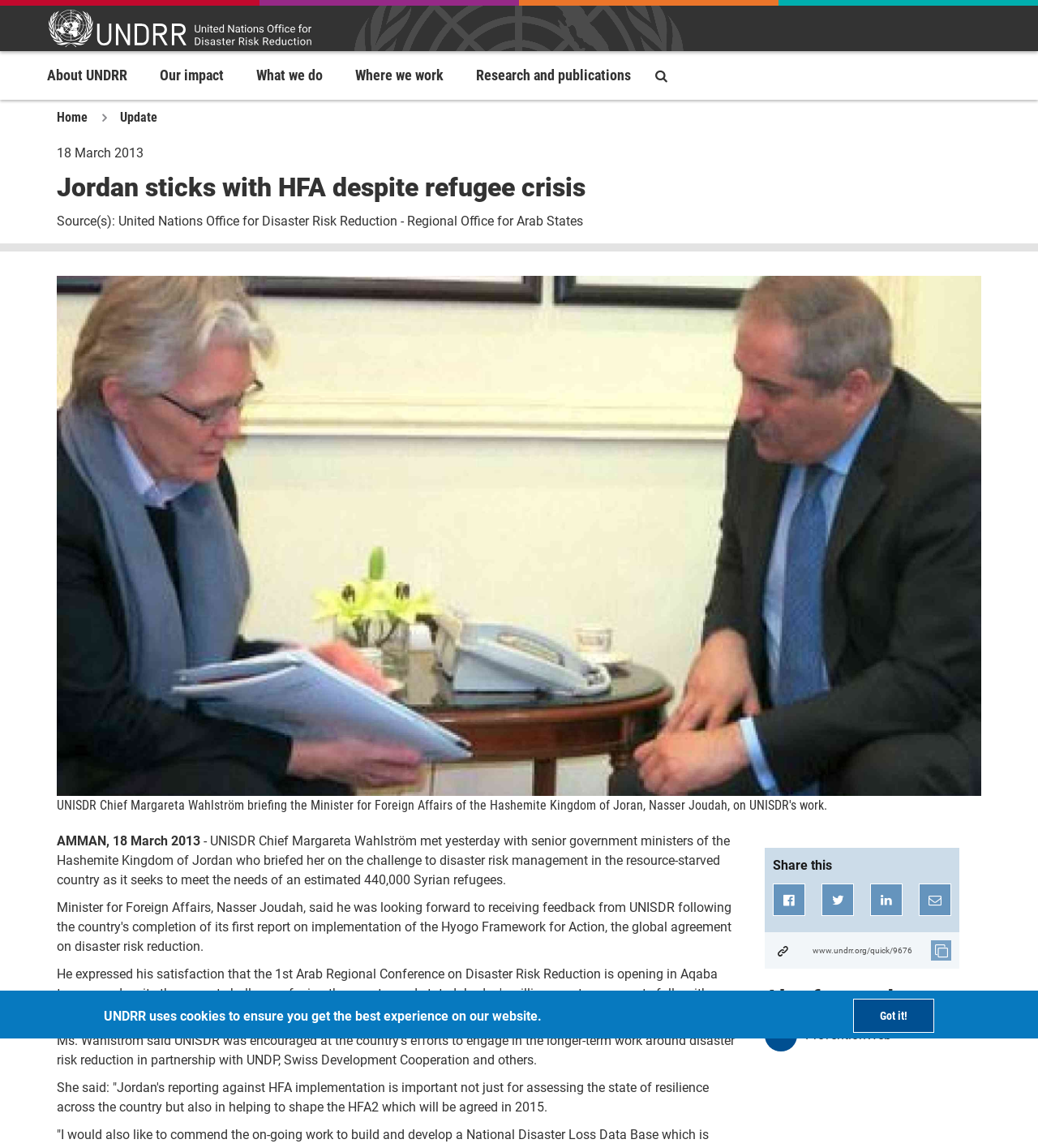Kindly determine the bounding box coordinates for the area that needs to be clicked to execute this instruction: "Copy to Clipboard".

[0.737, 0.812, 0.924, 0.844]